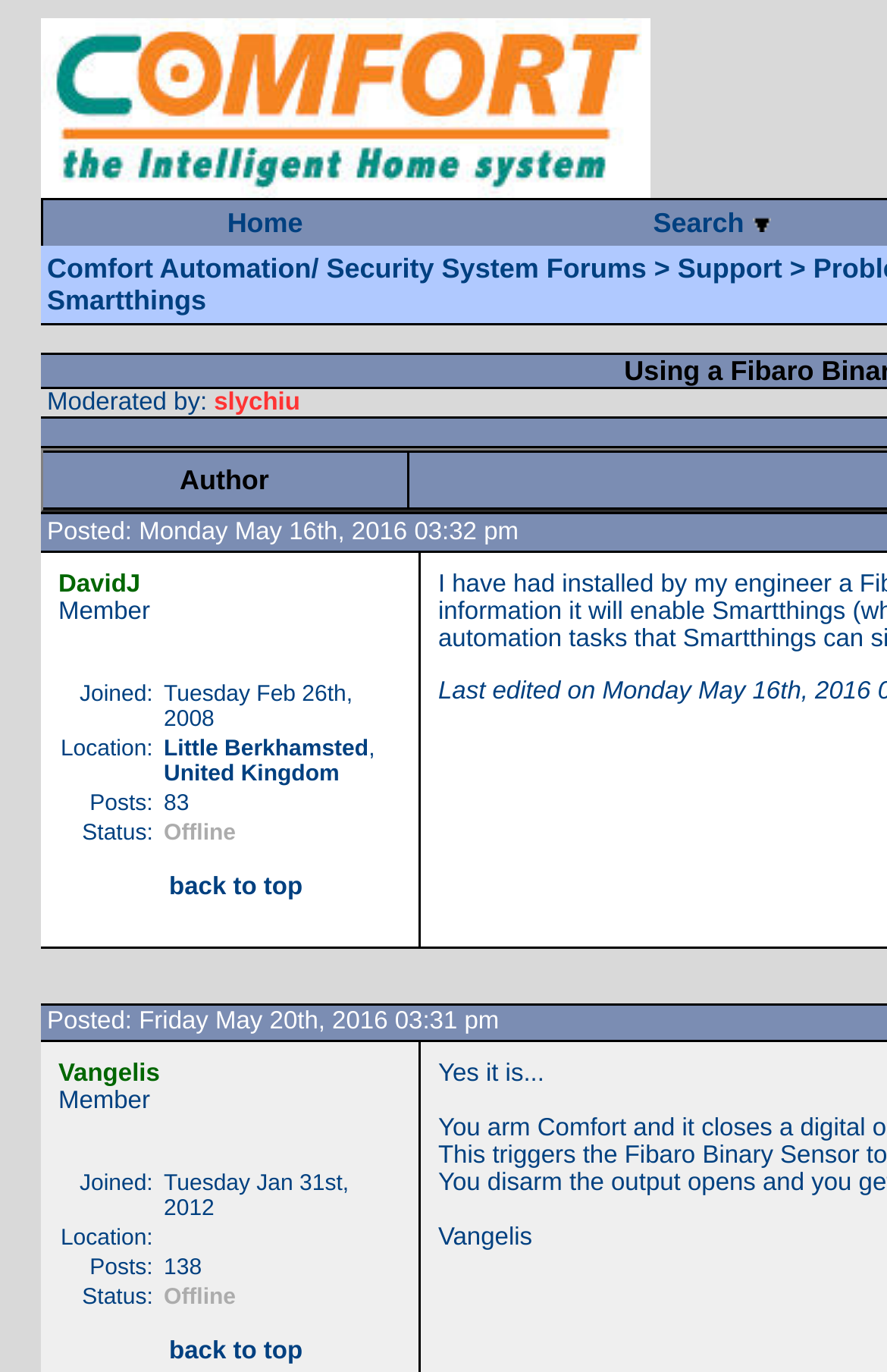Please identify the bounding box coordinates of the element's region that I should click in order to complete the following instruction: "Go to Support". The bounding box coordinates consist of four float numbers between 0 and 1, i.e., [left, top, right, bottom].

[0.764, 0.184, 0.882, 0.207]